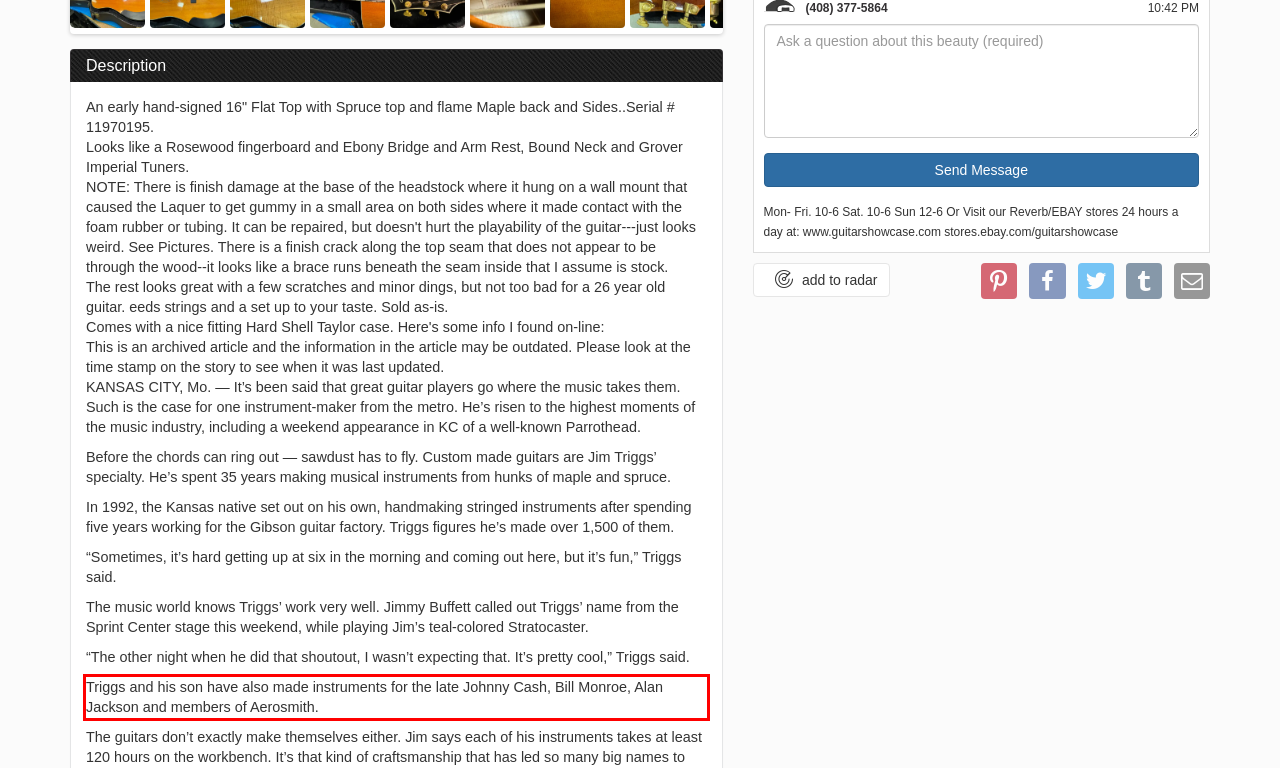Please perform OCR on the text content within the red bounding box that is highlighted in the provided webpage screenshot.

Triggs and his son have also made instruments for the late Johnny Cash, Bill Monroe, Alan Jackson and members of Aerosmith.